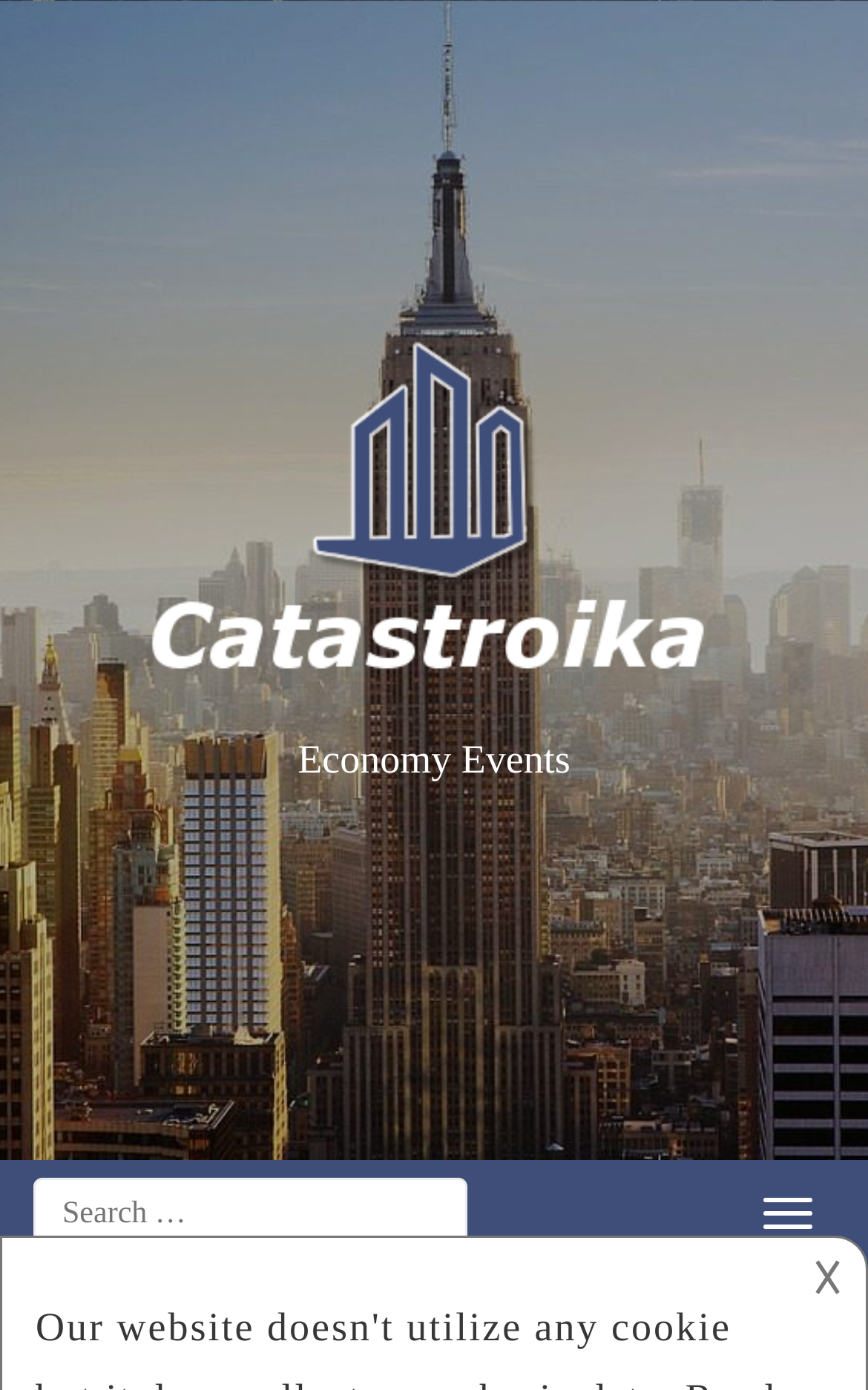Bounding box coordinates should be provided in the format (top-left x, top-left y, bottom-right x, bottom-right y) with all values between 0 and 1. Identify the bounding box for this UI element: name="s" placeholder="Search …"

[0.038, 0.848, 0.538, 0.902]